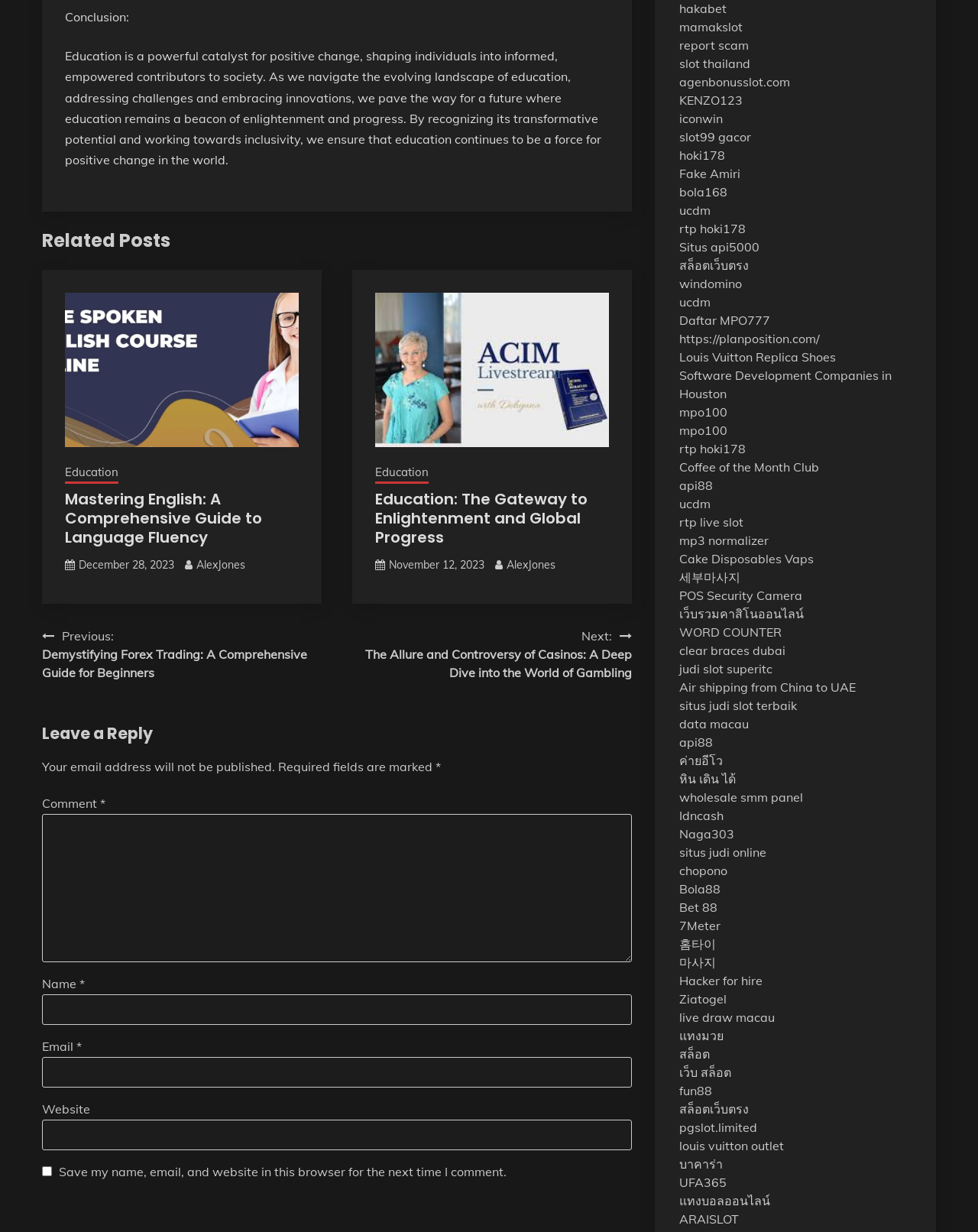Determine the bounding box coordinates for the area you should click to complete the following instruction: "Click on 'Previous: Demystifying Forex Trading: A Comprehensive Guide for Beginners'".

[0.043, 0.508, 0.344, 0.553]